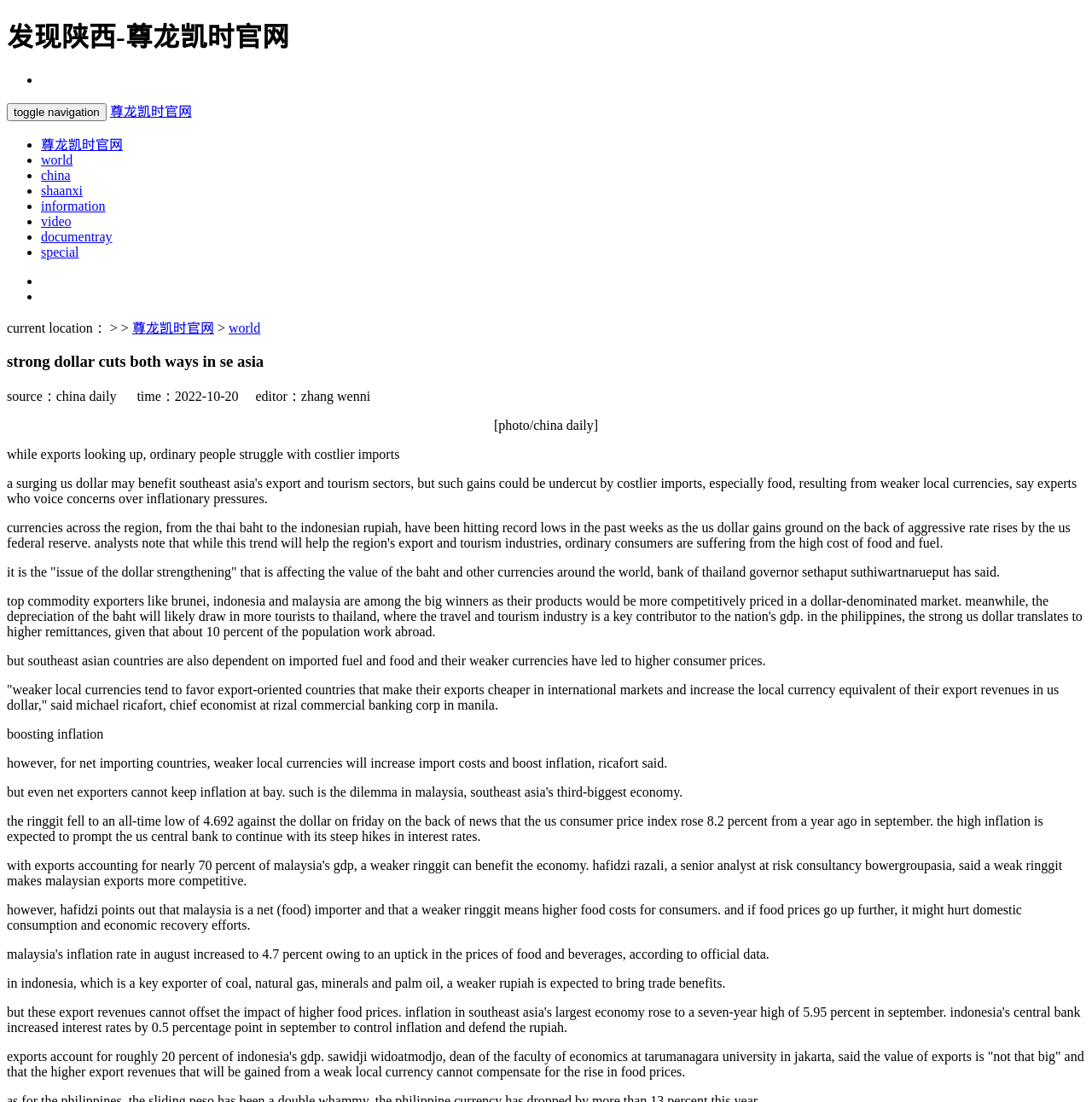Refer to the image and provide a thorough answer to this question:
Who is the editor of the article?

I found the editor of the article by looking at the static text 'editor：zhang wenni', which is located below the source of the article.